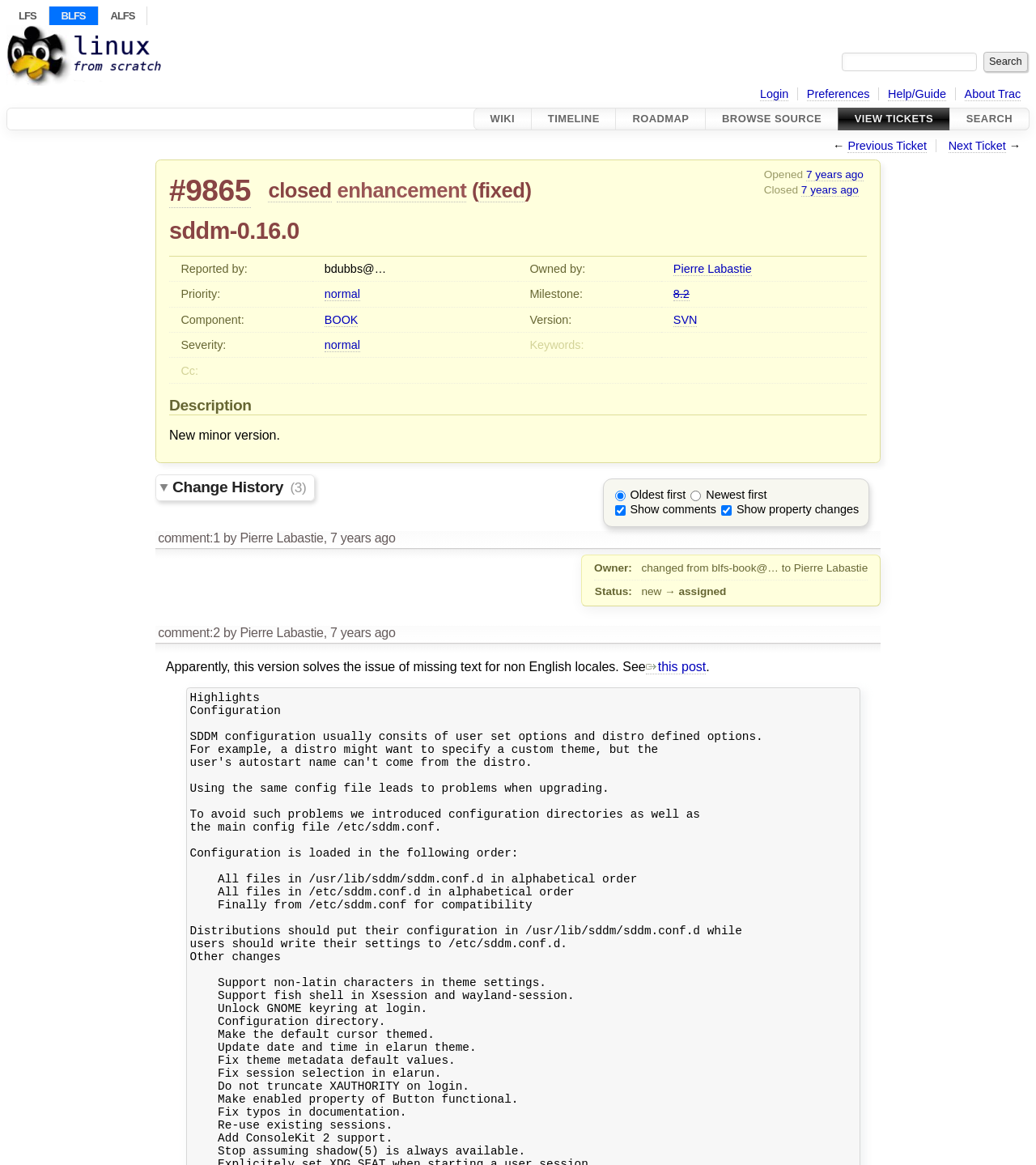Please identify the bounding box coordinates of the element that needs to be clicked to perform the following instruction: "View wiki page".

[0.457, 0.092, 0.513, 0.112]